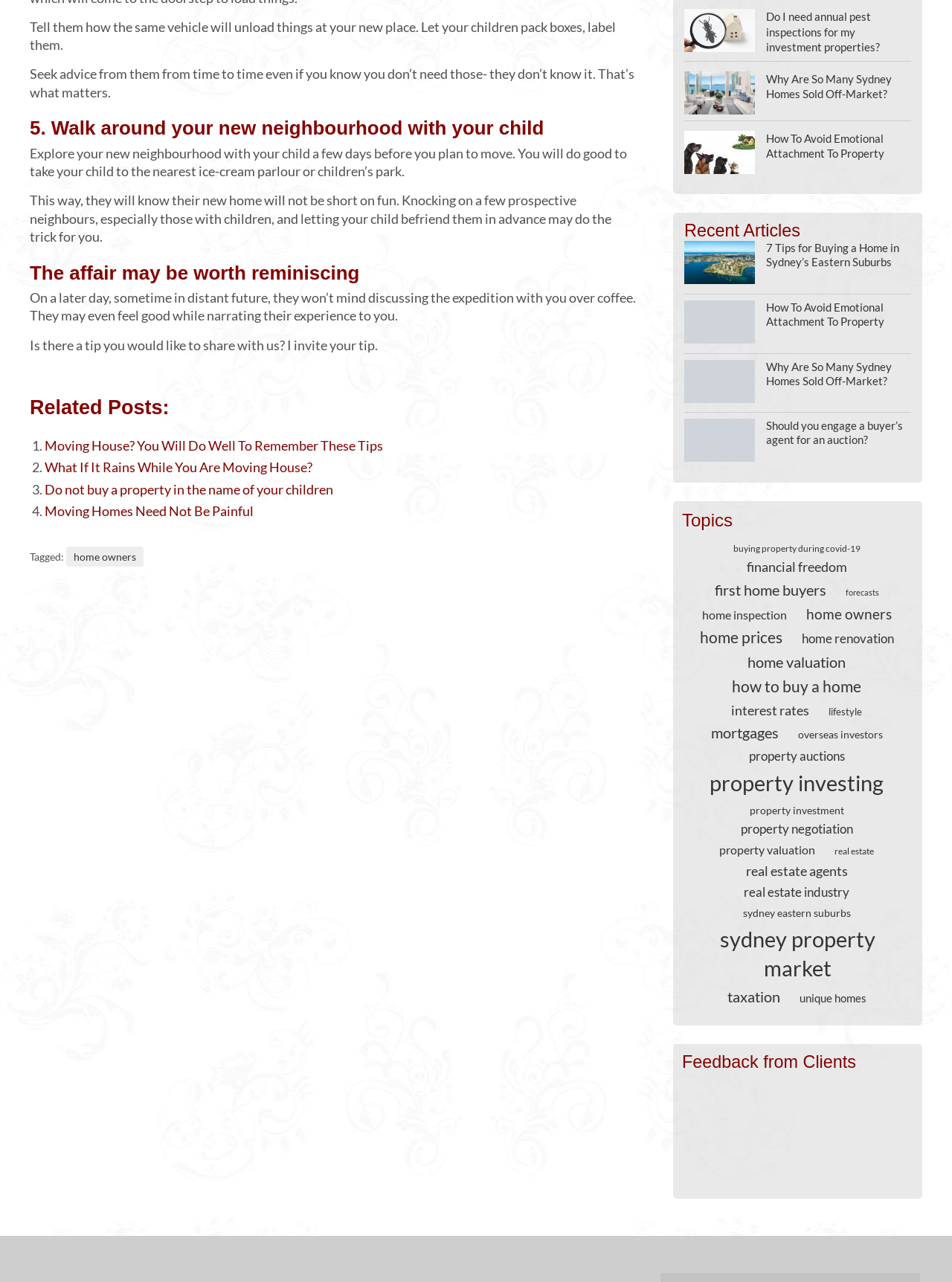Please determine the bounding box coordinates of the section I need to click to accomplish this instruction: "Read the article '5. Walk around your new neighbourhood with your child'".

[0.031, 0.092, 0.668, 0.109]